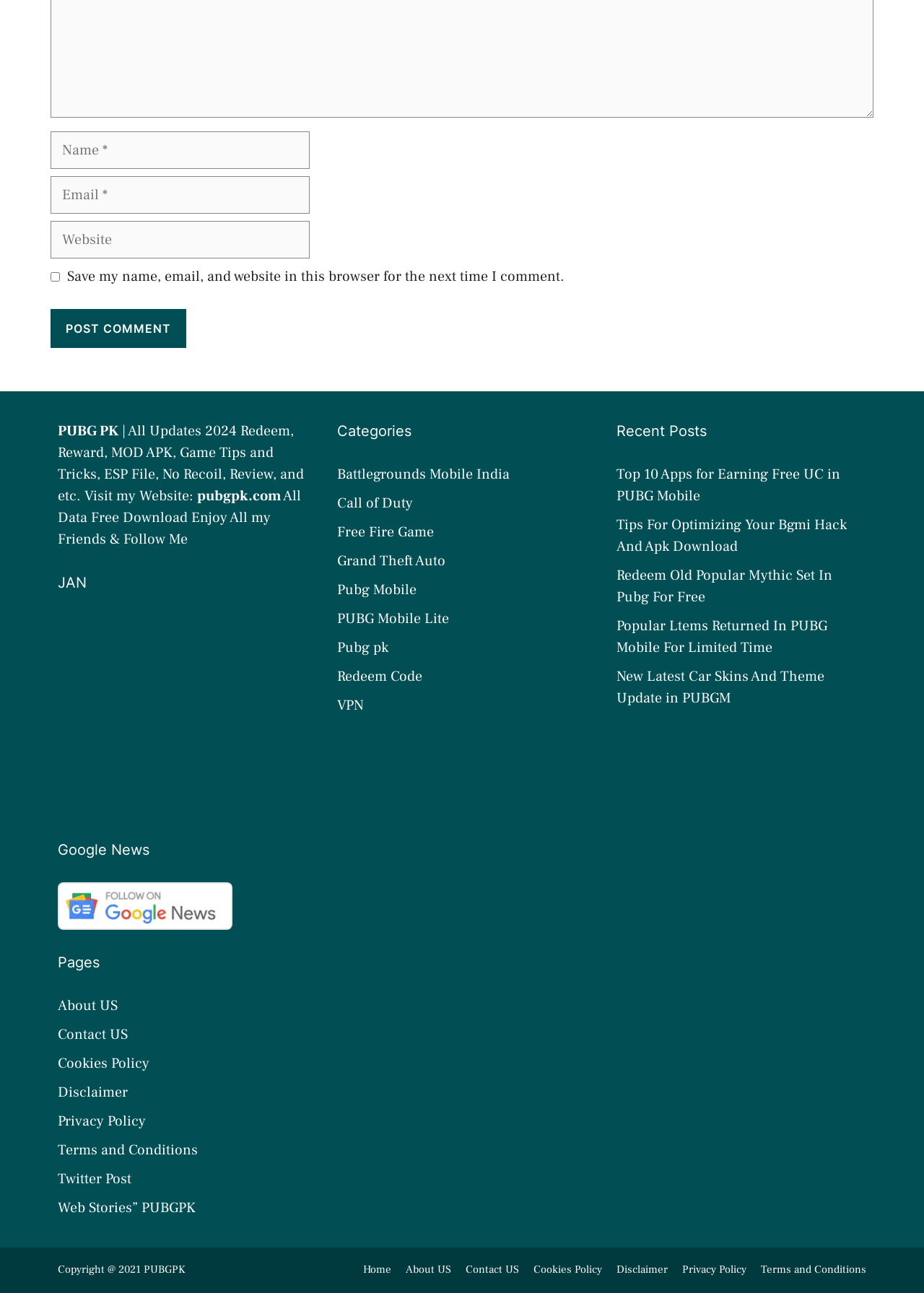How many links are there in the 'Recent Posts' section?
Based on the image, provide your answer in one word or phrase.

6